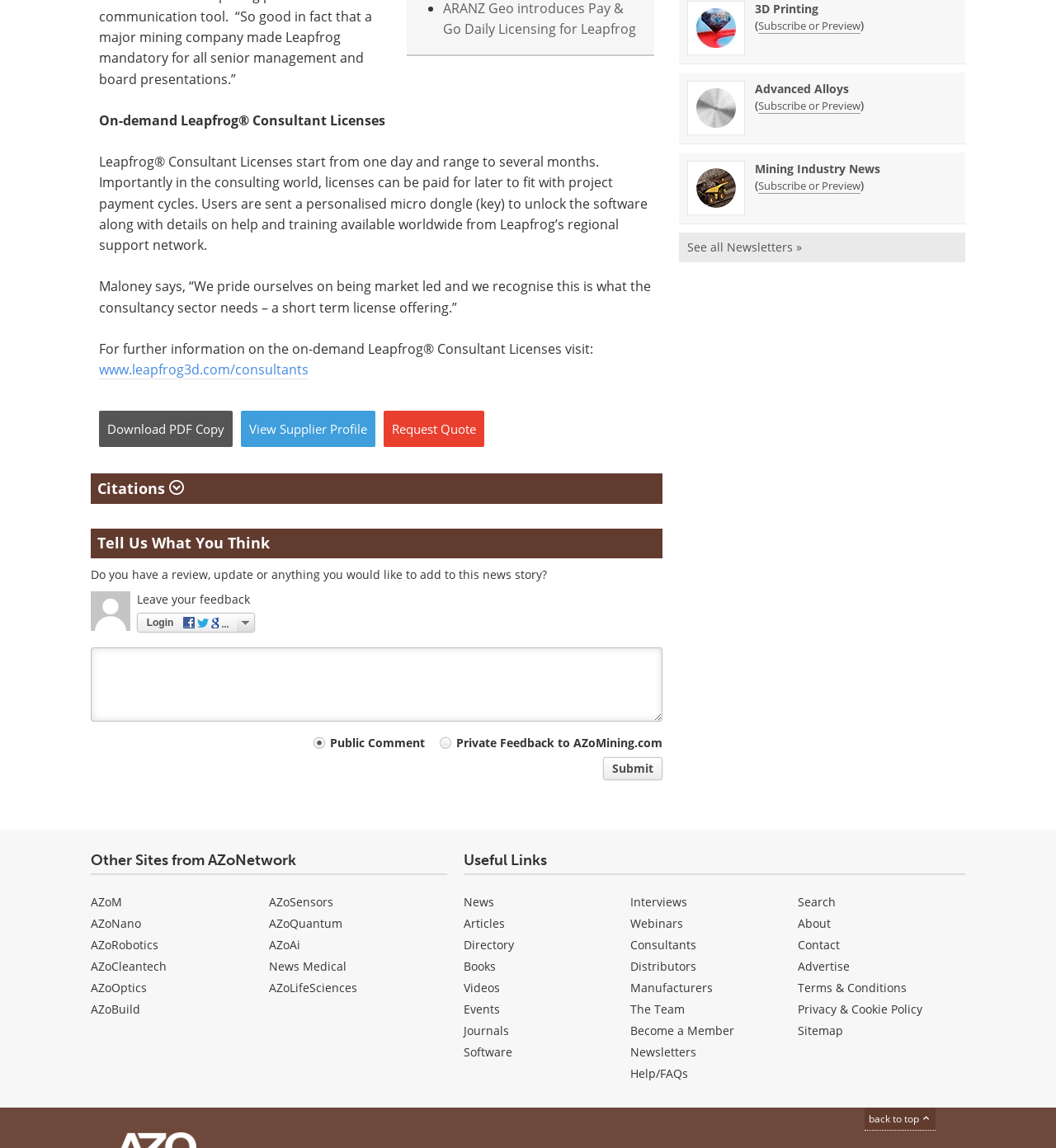How can users unlock the software?
Offer a detailed and full explanation in response to the question.

According to the webpage, users are sent a personalised micro dongle (key) to unlock the software, which implies that this is the method to unlock the software.